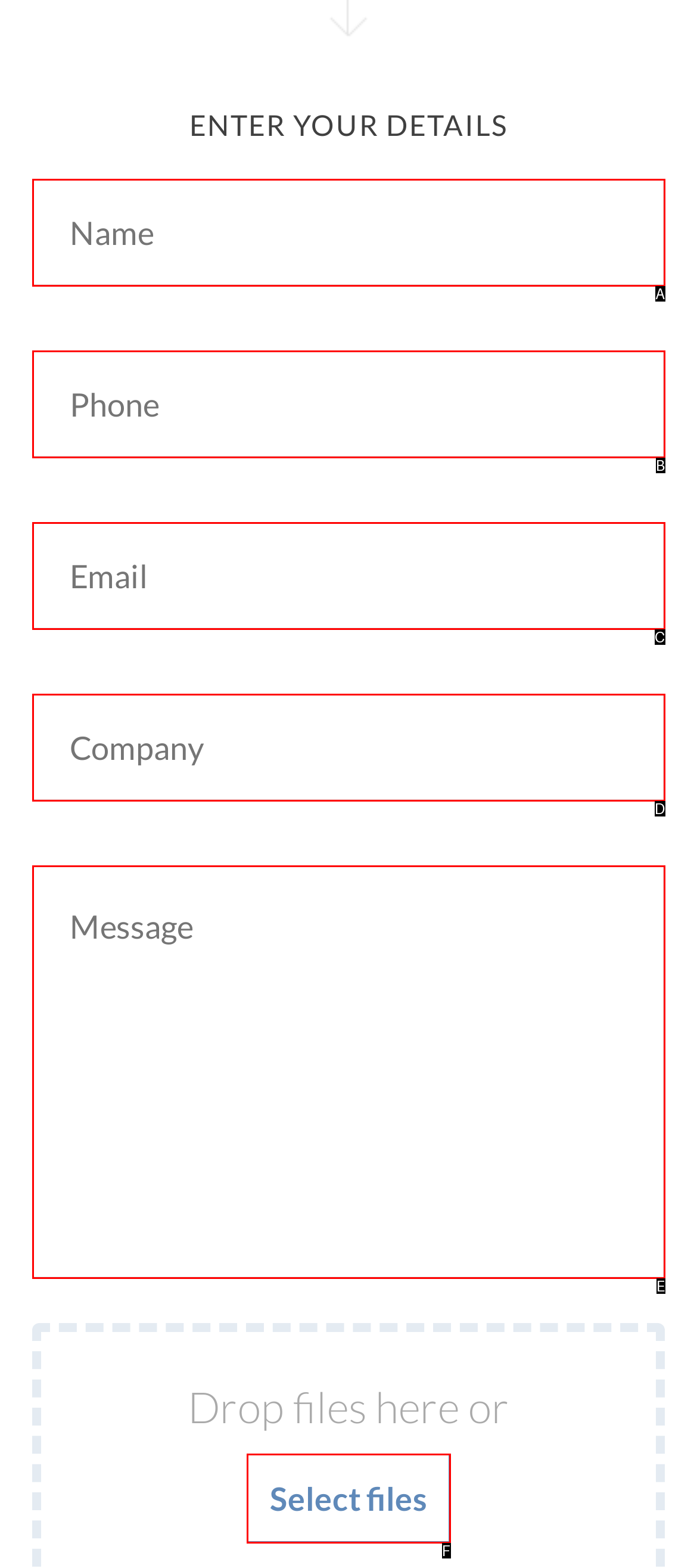Tell me which one HTML element best matches the description: name="input_4" placeholder="Company" Answer with the option's letter from the given choices directly.

D